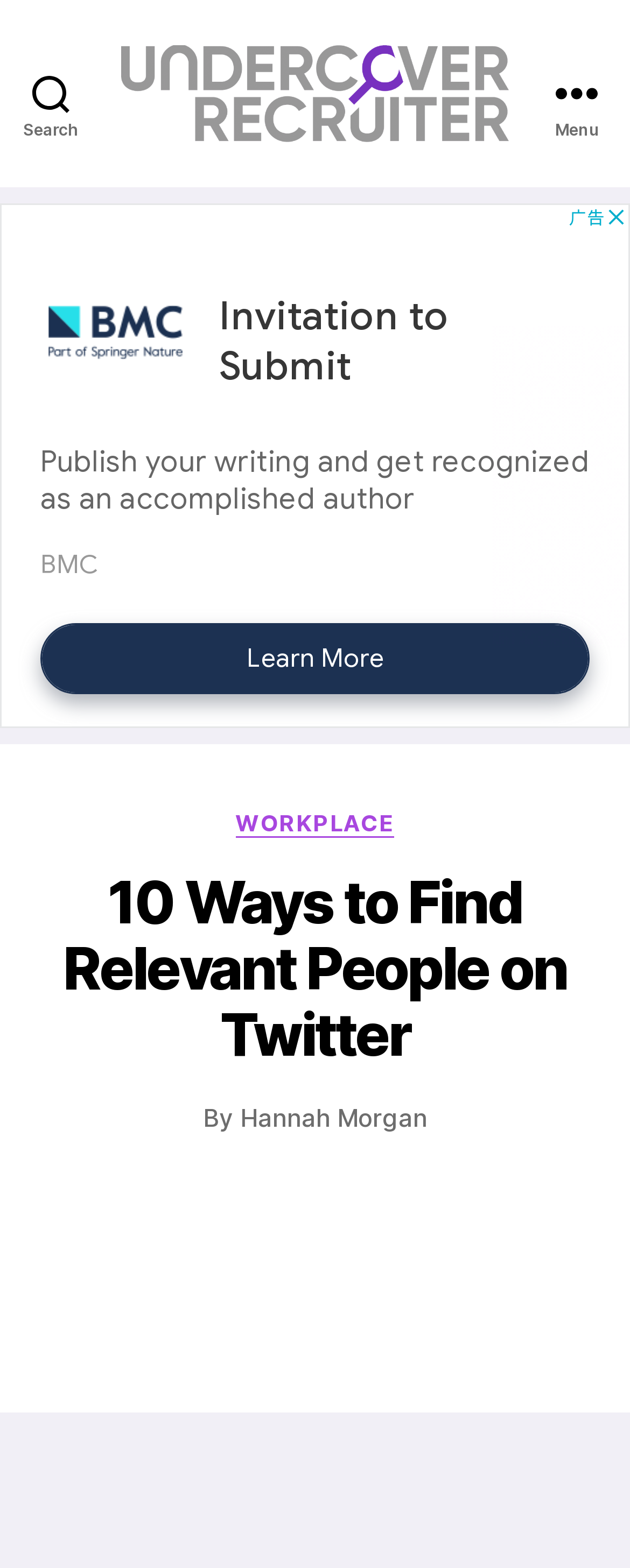Extract the bounding box coordinates for the UI element described by the text: "Hannah Morgan". The coordinates should be in the form of [left, top, right, bottom] with values between 0 and 1.

[0.381, 0.704, 0.678, 0.723]